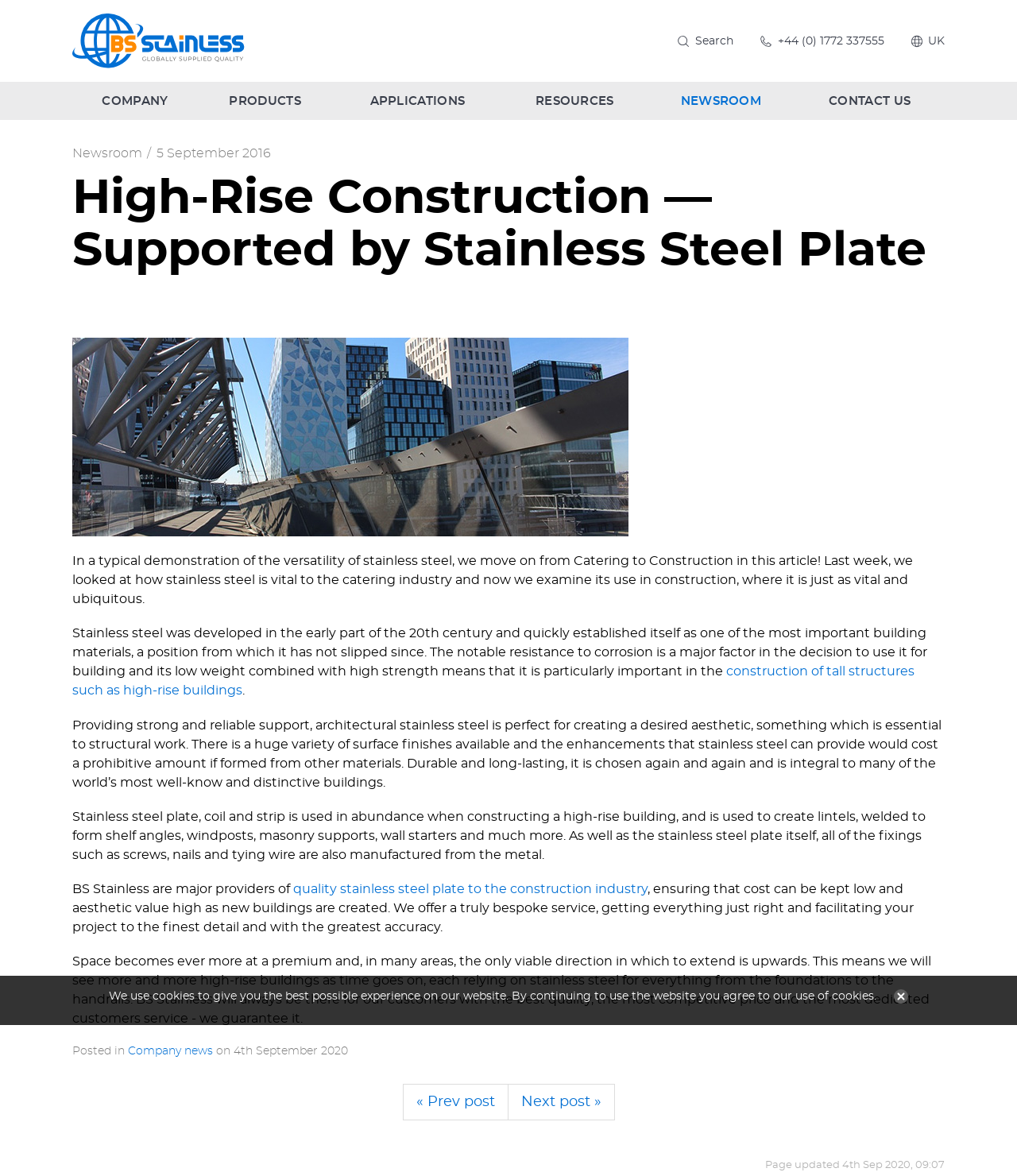Provide the bounding box coordinates in the format (top-left x, top-left y, bottom-right x, bottom-right y). All values are floating point numbers between 0 and 1. Determine the bounding box coordinate of the UI element described as: Company news

[0.126, 0.889, 0.209, 0.899]